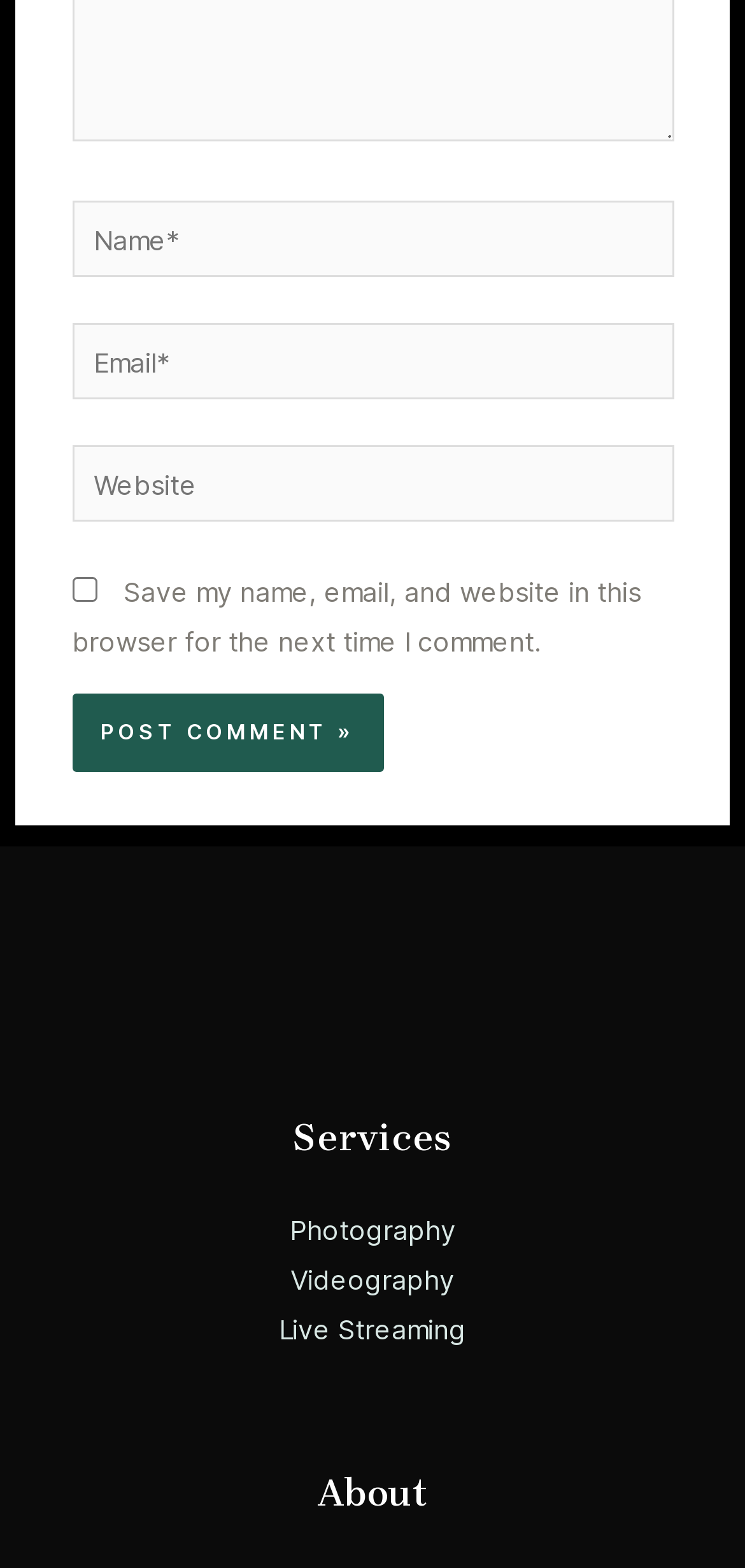Locate the bounding box of the UI element described in the following text: "Live Streaming".

[0.374, 0.837, 0.626, 0.857]